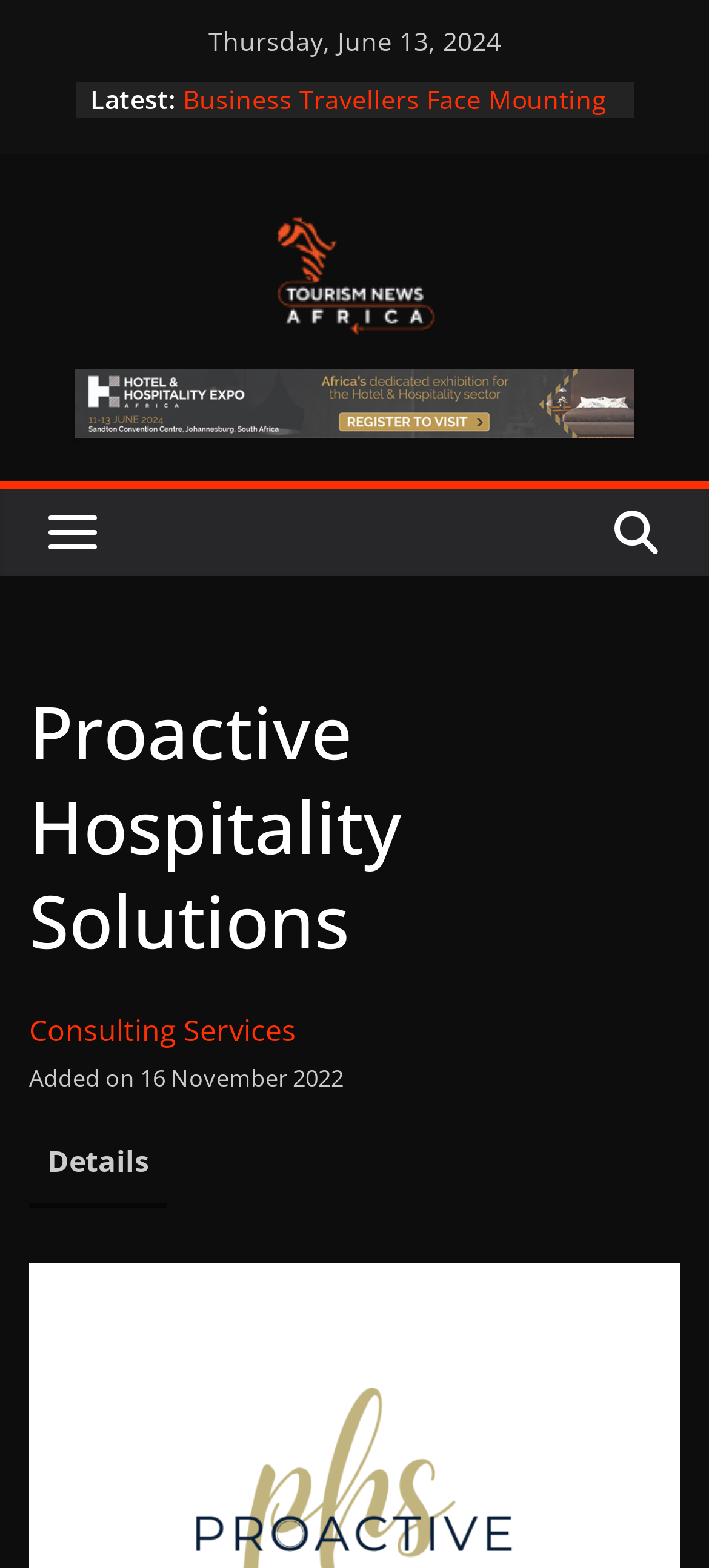Find and provide the bounding box coordinates for the UI element described here: "Consulting Services". The coordinates should be given as four float numbers between 0 and 1: [left, top, right, bottom].

[0.041, 0.645, 0.418, 0.67]